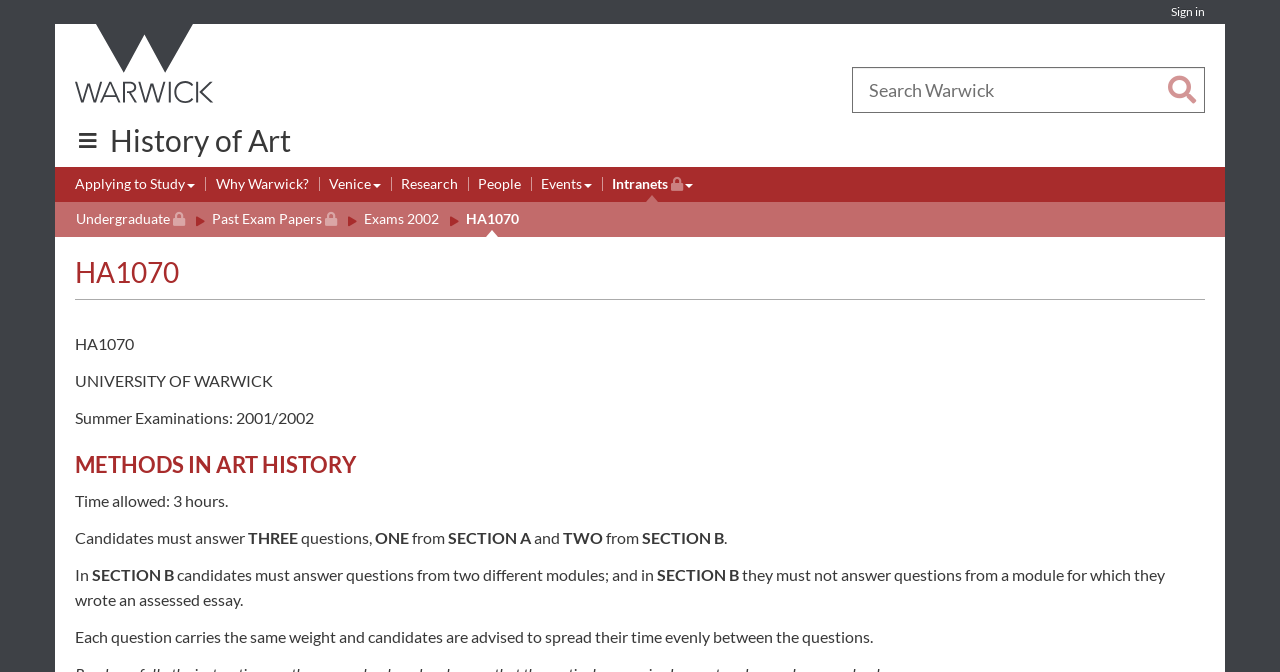Could you locate the bounding box coordinates for the section that should be clicked to accomplish this task: "Sign in".

[0.915, 0.006, 0.941, 0.028]